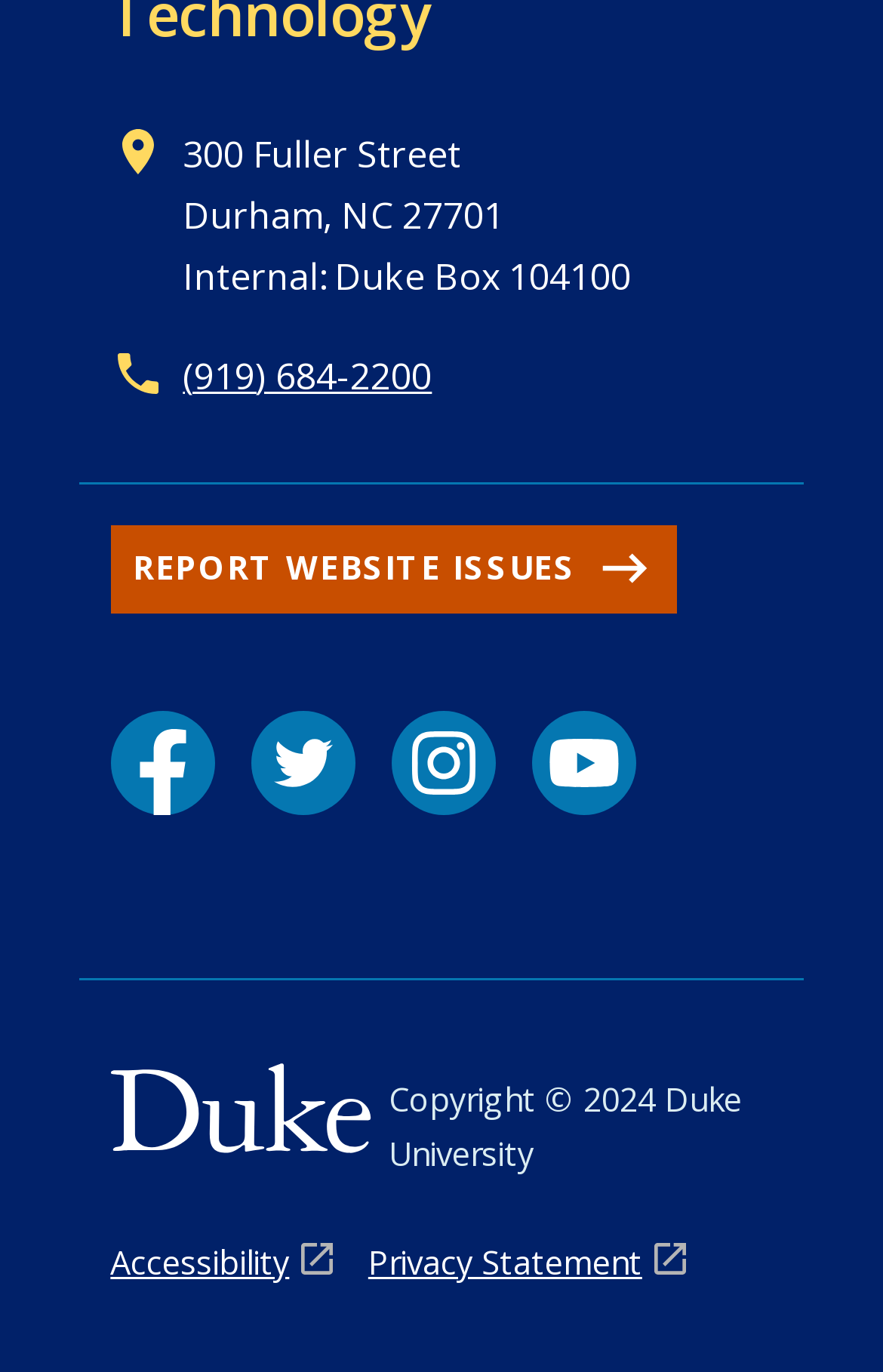Please determine the bounding box coordinates for the UI element described as: "(919) 684-2200".

[0.207, 0.255, 0.489, 0.291]